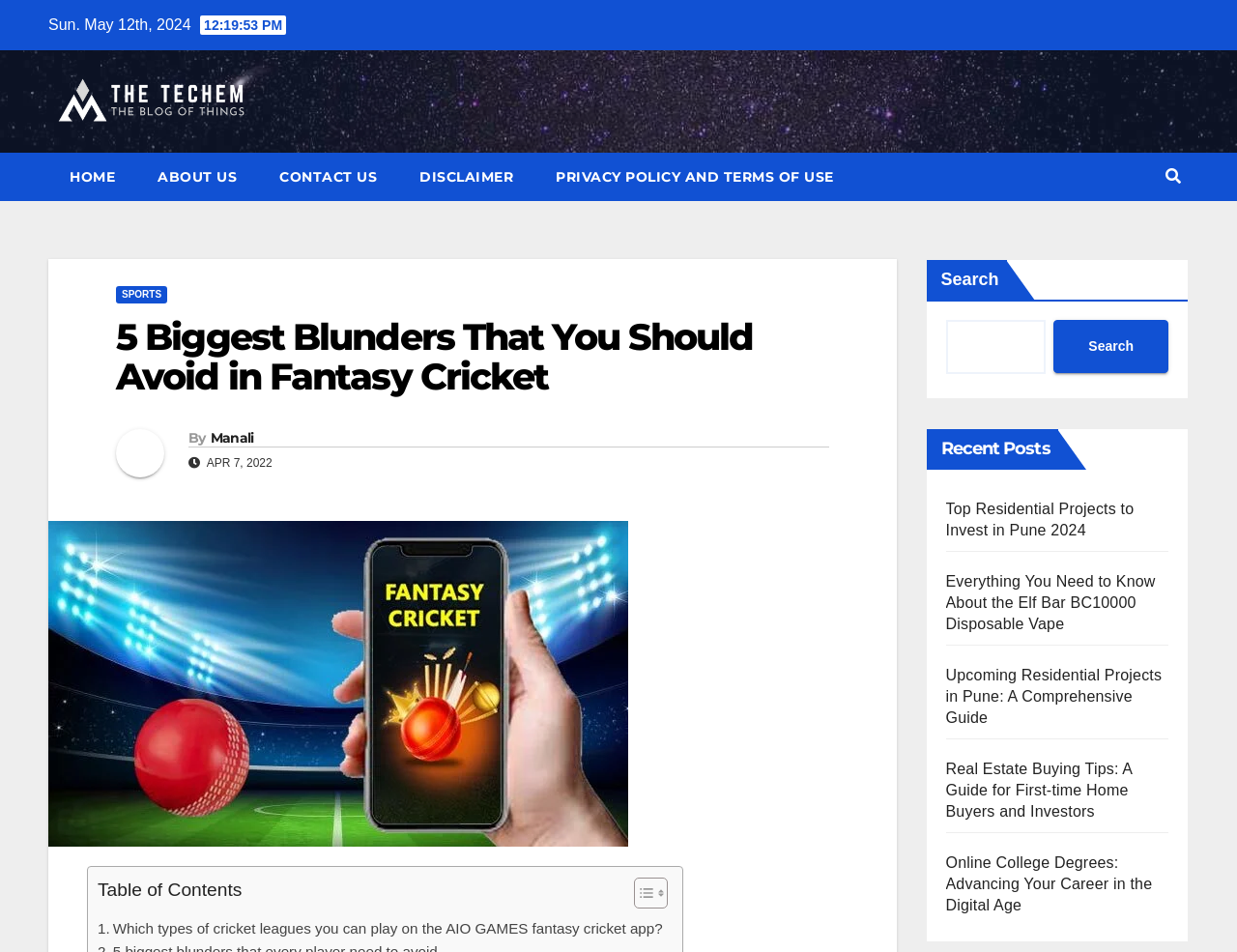Use a single word or phrase to answer the question:
How many main navigation links are there?

5